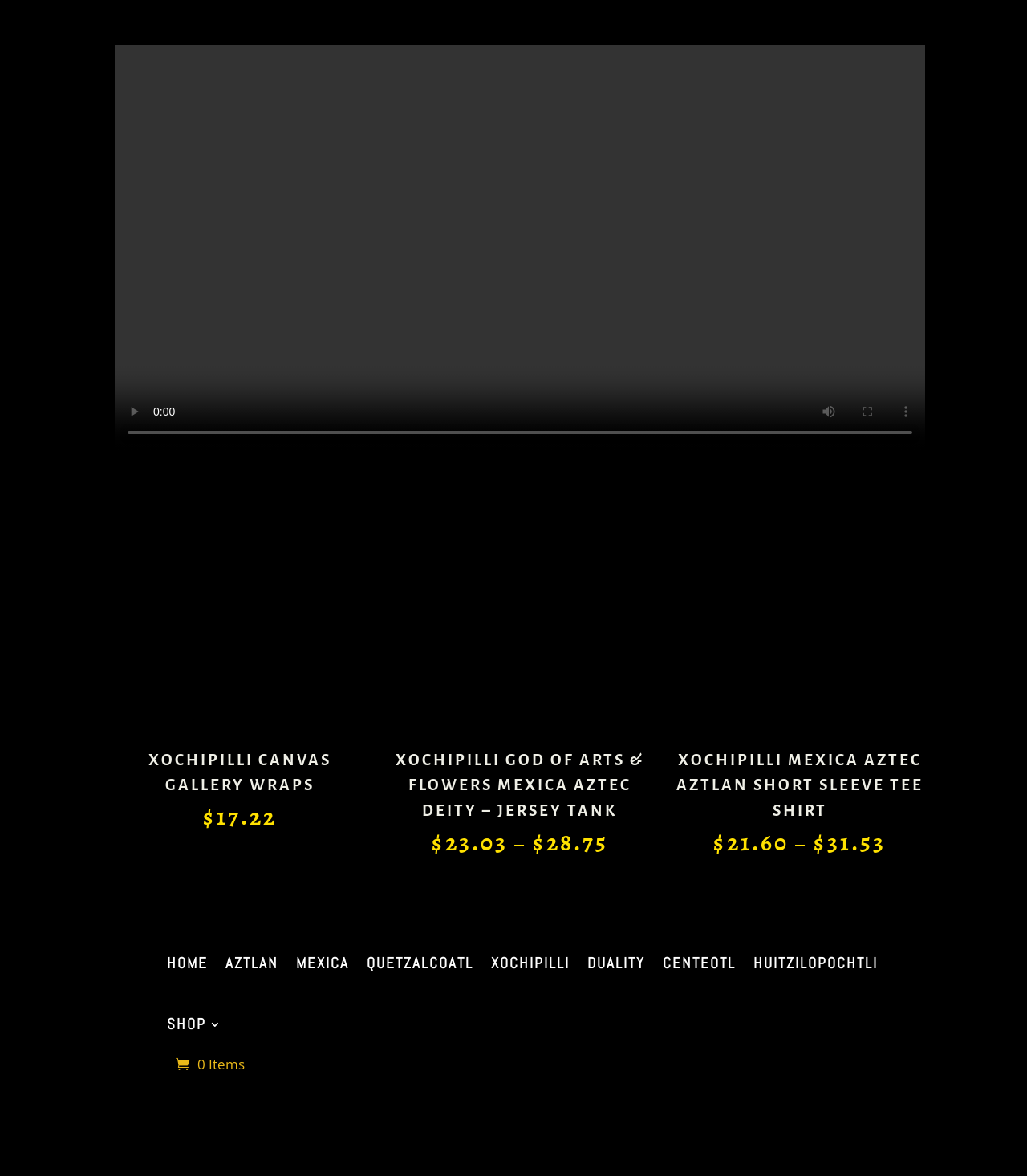How many items are in the shopping cart?
Refer to the image and answer the question using a single word or phrase.

0